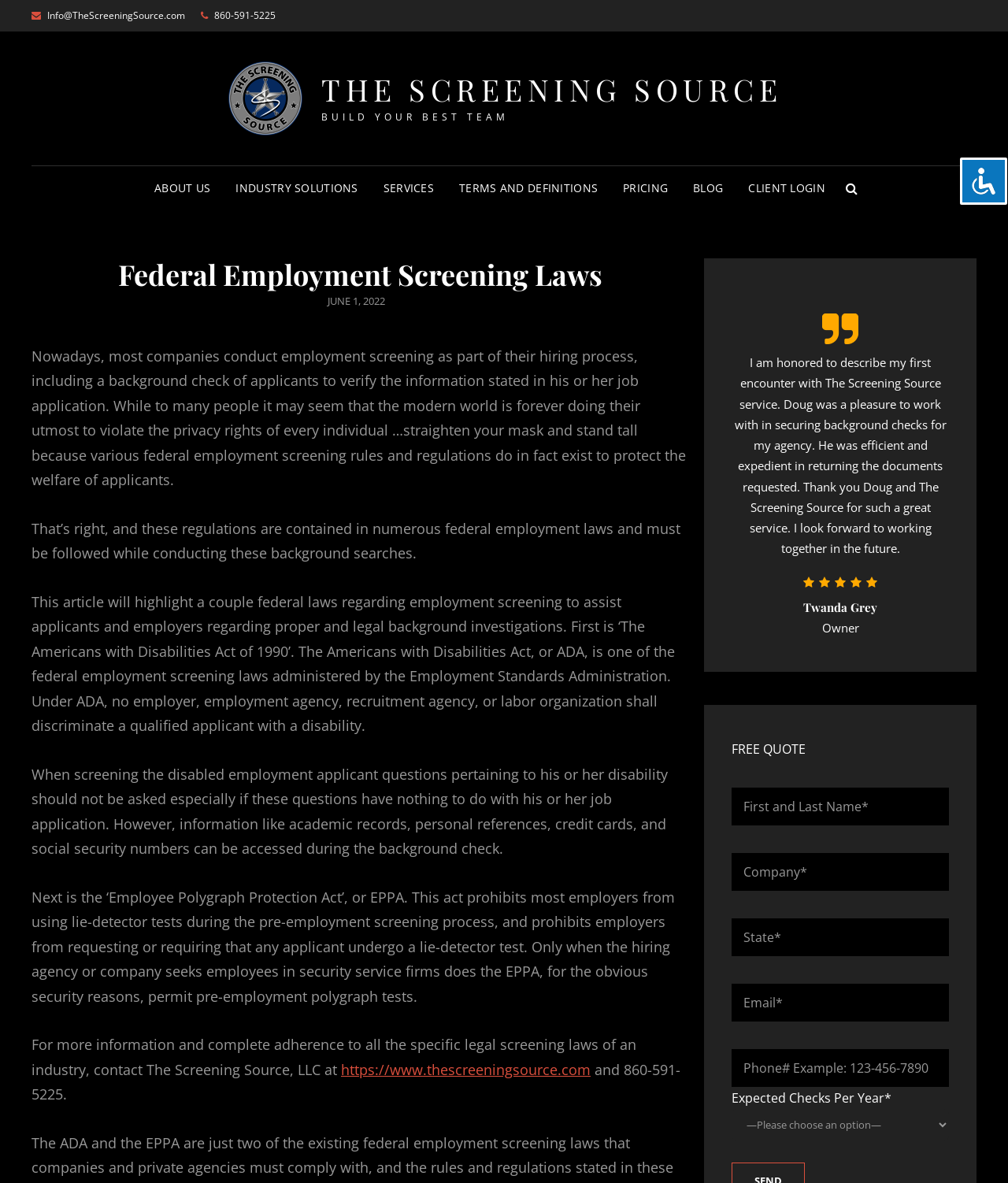For the given element description name="your-tel" placeholder="Phone# Example: 123-456-7890", determine the bounding box coordinates of the UI element. The coordinates should follow the format (top-left x, top-left y, bottom-right x, bottom-right y) and be within the range of 0 to 1.

[0.726, 0.887, 0.941, 0.919]